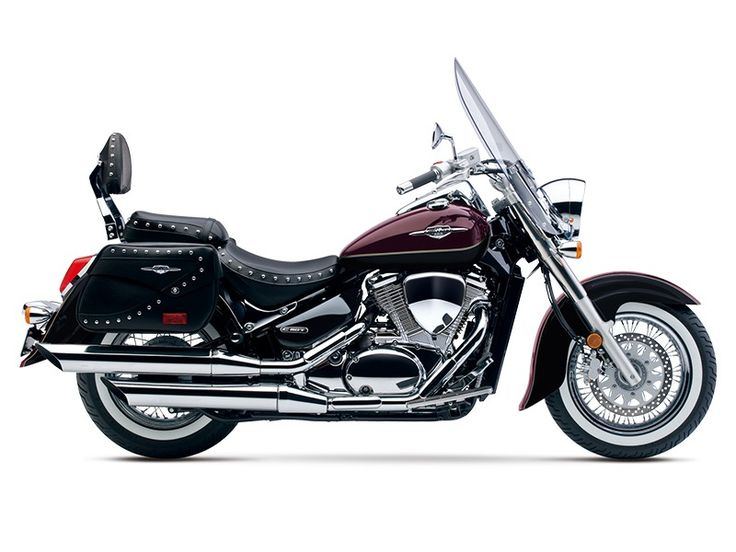Thoroughly describe everything you see in the image.

This image features a sleek and stylish motorcycle, prominently showcasing a deep burgundy and black color scheme. The bike is designed with a classic cruiser aesthetic, highlighted by chrome accents that give it a polished look. It features a comfortable seat upholstered with studded detailing, enhancing its vintage vibe. 

The motorcycle is equipped with a large windshield that provides wind protection, making it ideal for long rides. This model also has stylish saddlebags on either side, adding both functionality and a retro flair. The overall design combines comfort and elegance, suggesting it is built for smooth cruises on open roads. The combination of chrome and color elements conveys a sense of power and sophistication, appealing to motorcycle enthusiasts who appreciate classic styling.